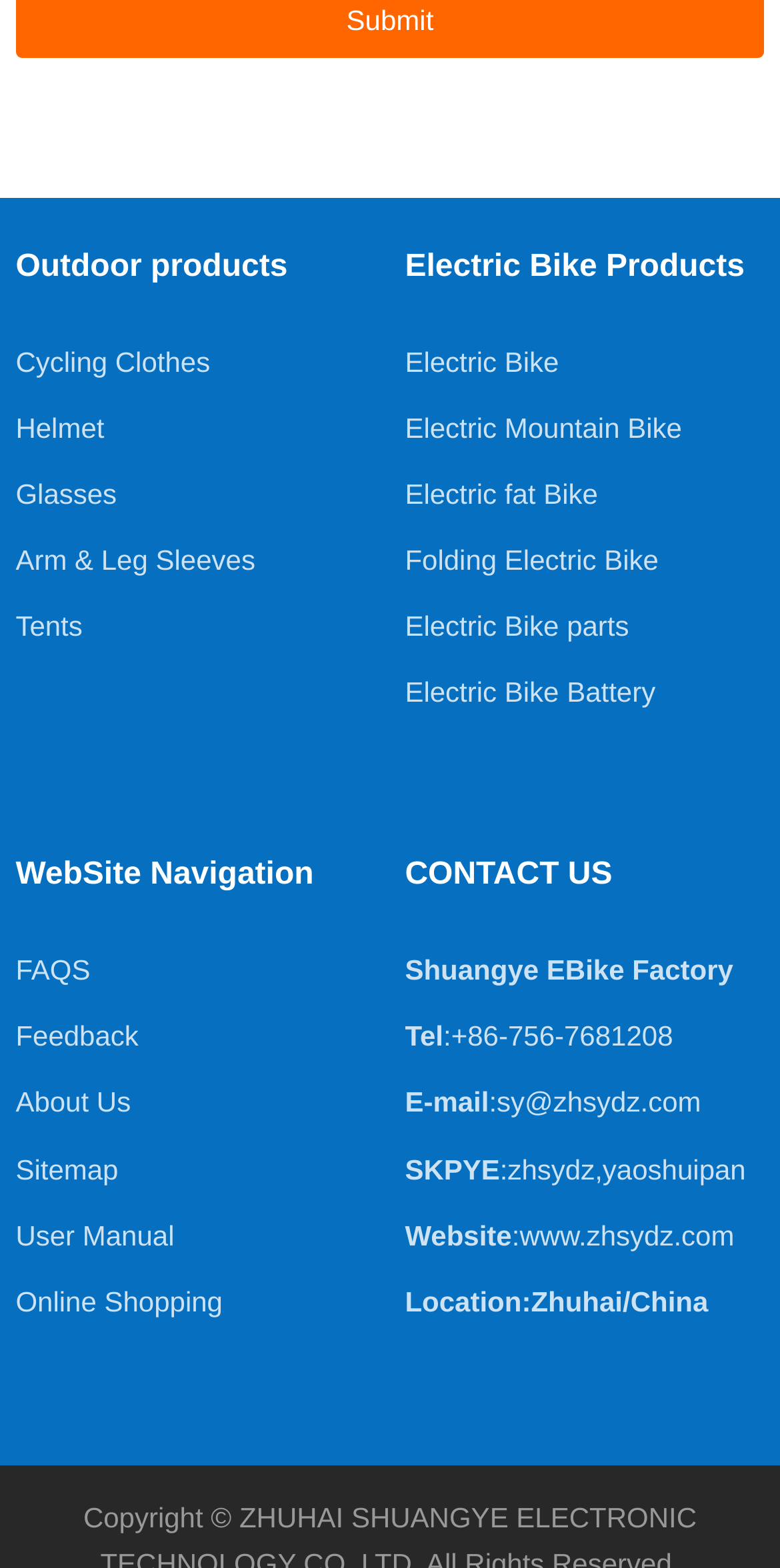Please find and report the bounding box coordinates of the element to click in order to perform the following action: "Contact us via email". The coordinates should be expressed as four float numbers between 0 and 1, in the format [left, top, right, bottom].

[0.627, 0.693, 0.899, 0.713]